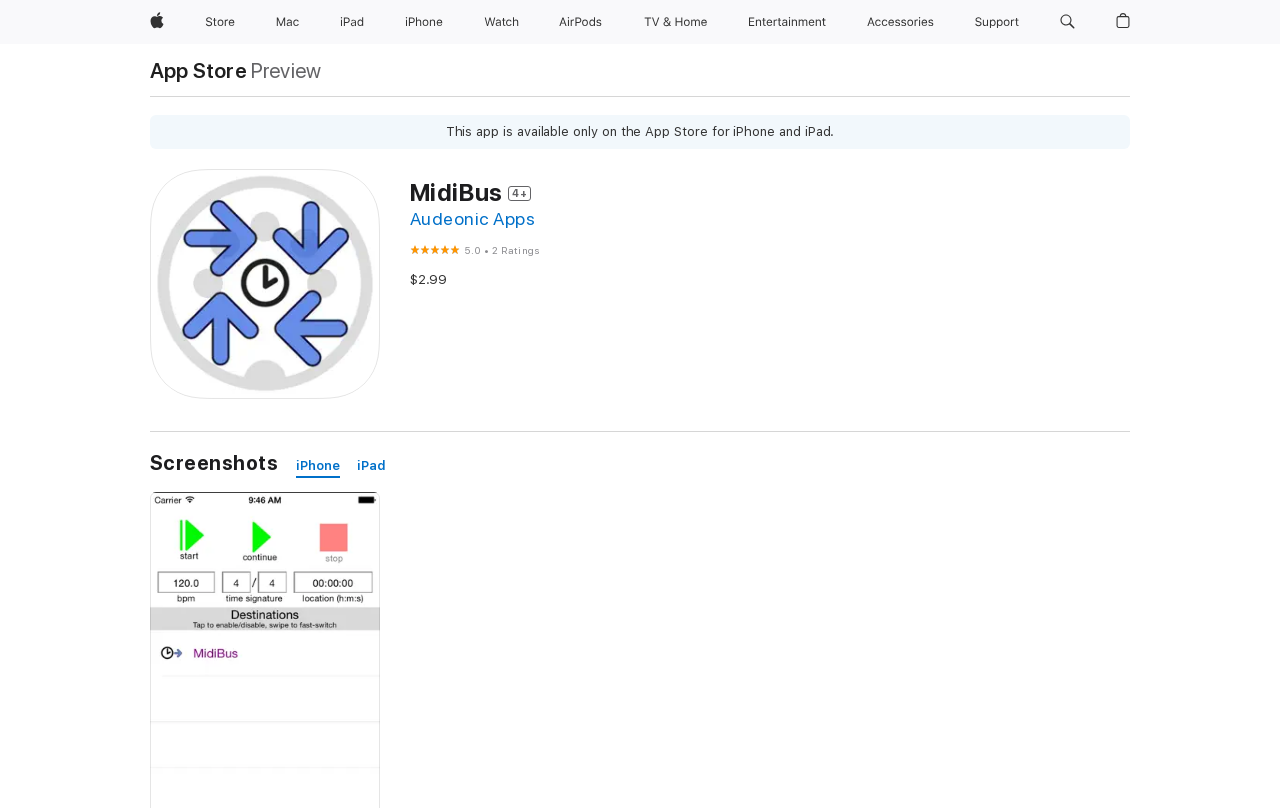Specify the bounding box coordinates of the area that needs to be clicked to achieve the following instruction: "Click Apple".

[0.111, 0.0, 0.134, 0.054]